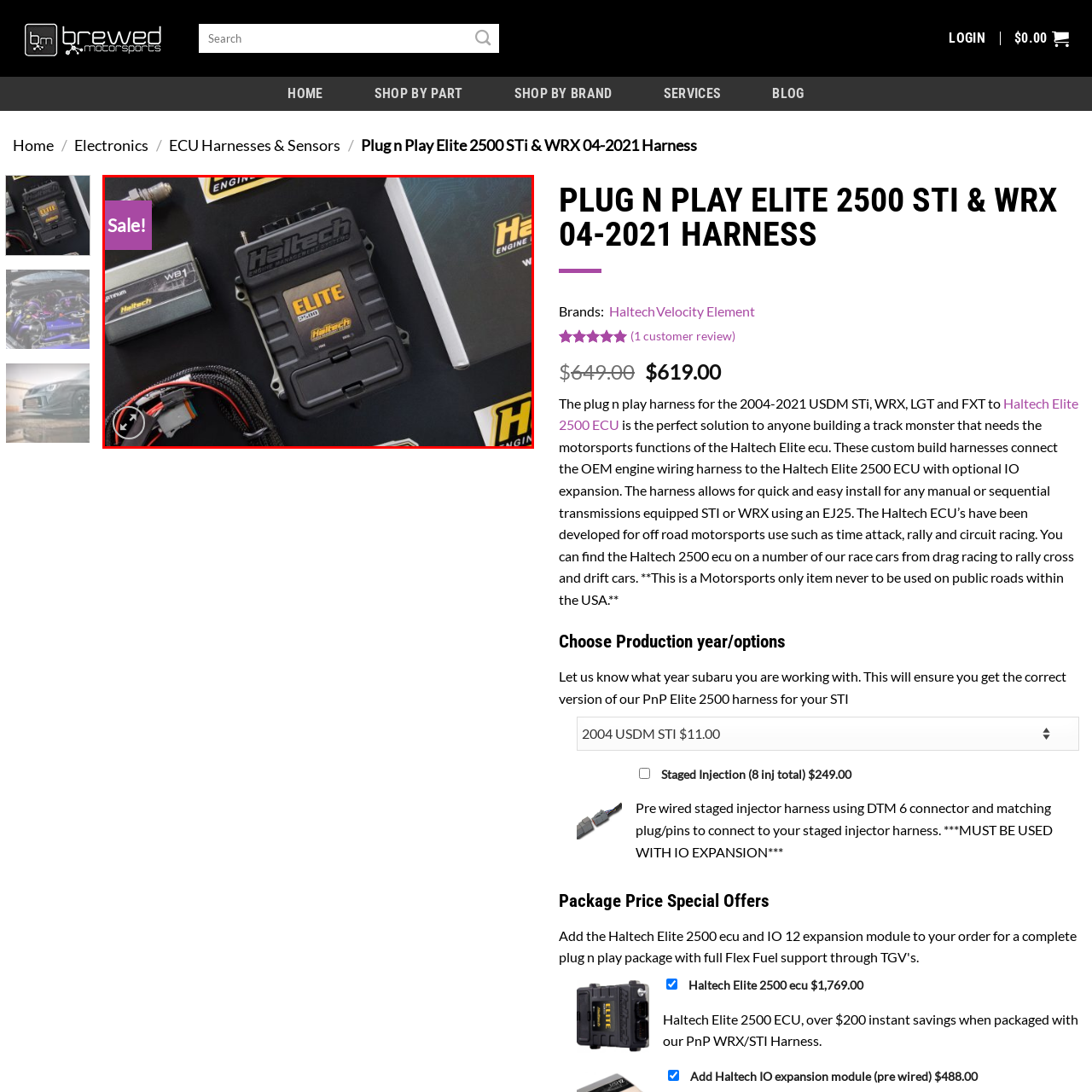What is indicated by the purple banner?
Concentrate on the image within the red bounding box and respond to the question with a detailed explanation based on the visual information provided.

The vibrant purple banner in the upper left corner declares 'Sale!', indicating a promotional offer. This adds to the allure for potential buyers seeking high-performance automotive solutions, suggesting that the package is a valuable and attractive option for those looking to enhance their vehicle's capabilities.